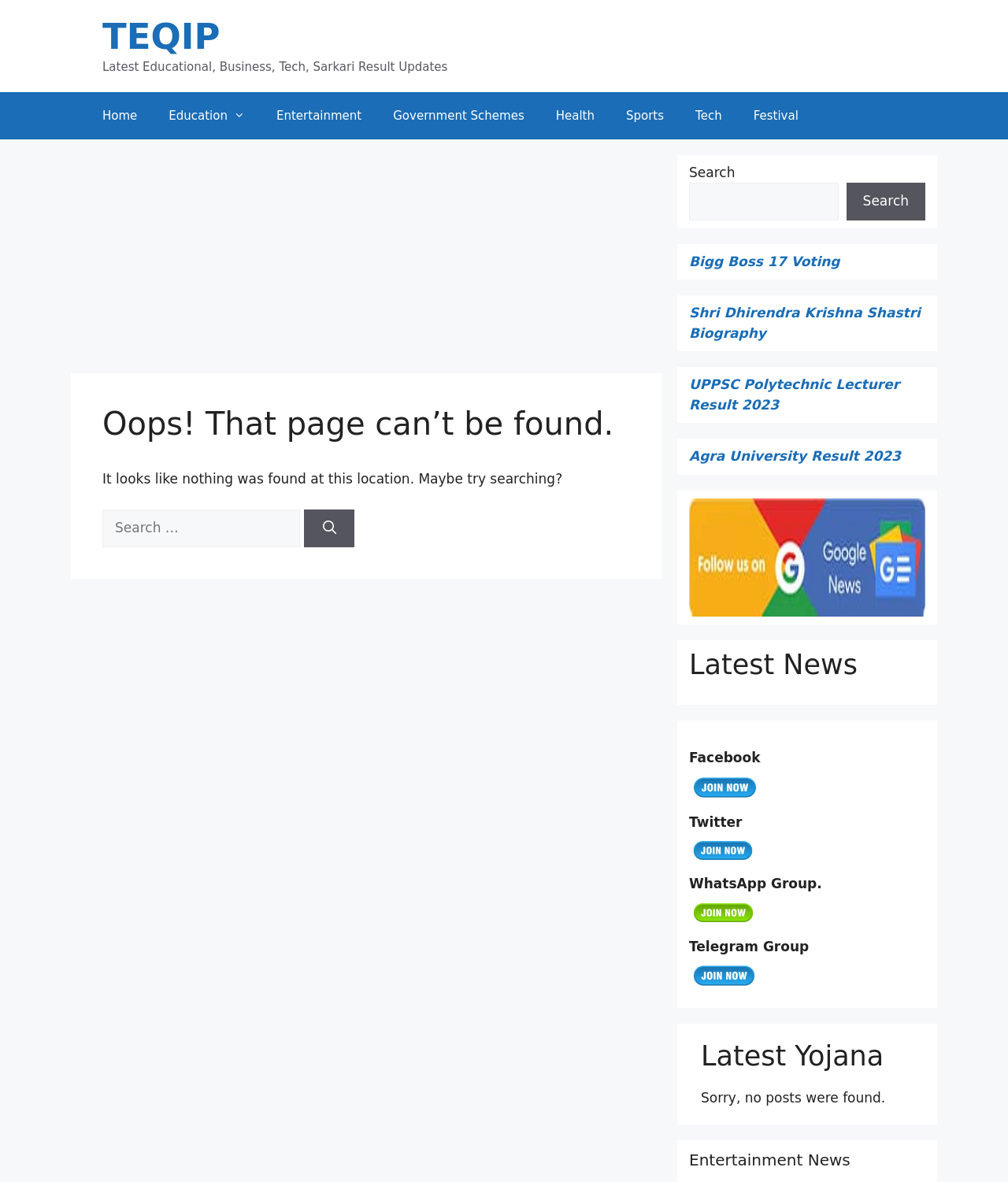What are the categories listed in the primary navigation?
Answer the question with a detailed explanation, including all necessary information.

The primary navigation is located at the top of the page and contains links to various categories including Home, Education, Entertainment, Government Schemes, Health, Sports, Tech, and Festival.